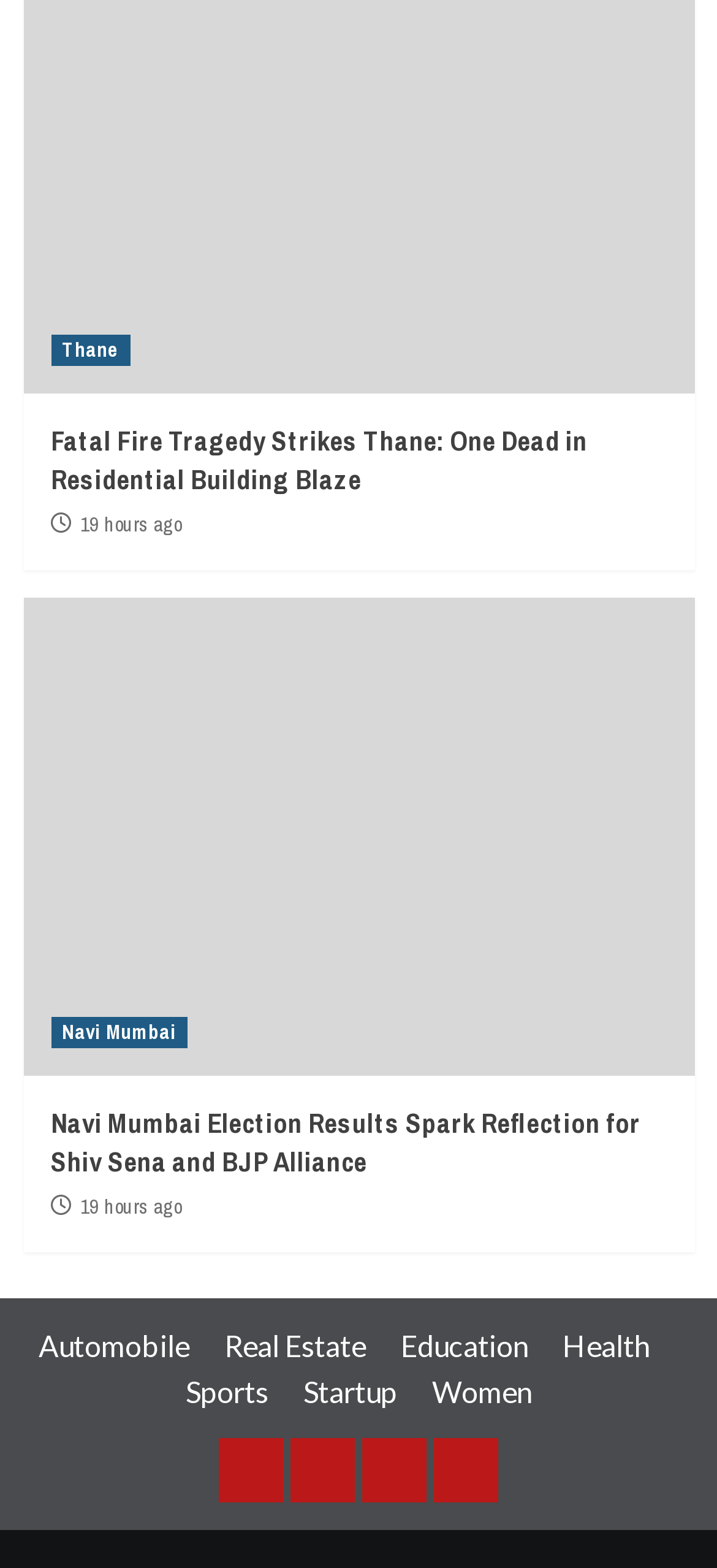Provide the bounding box coordinates of the HTML element this sentence describes: "Startup". The bounding box coordinates consist of four float numbers between 0 and 1, i.e., [left, top, right, bottom].

[0.423, 0.876, 0.595, 0.899]